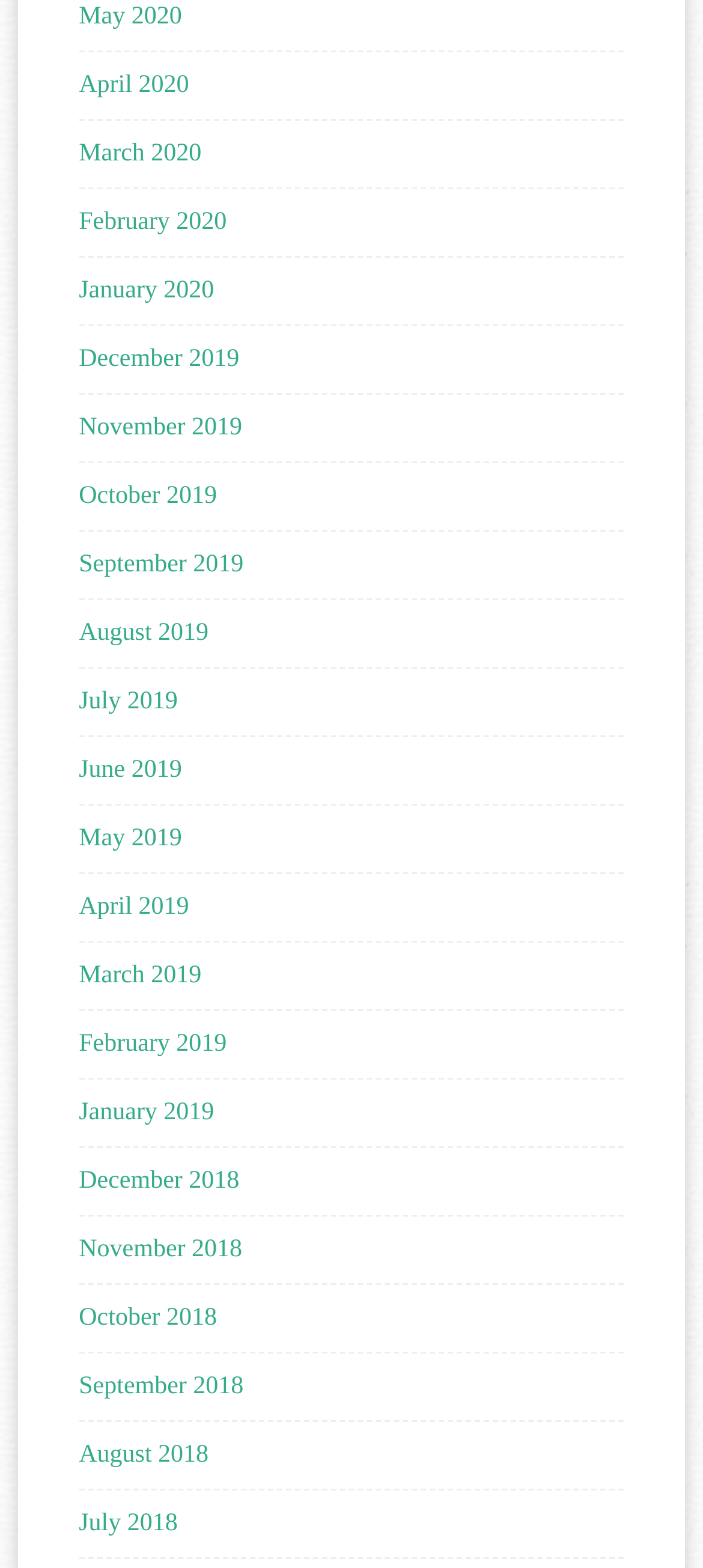Provide a single word or phrase to answer the given question: 
Are the months listed in chronological order?

No